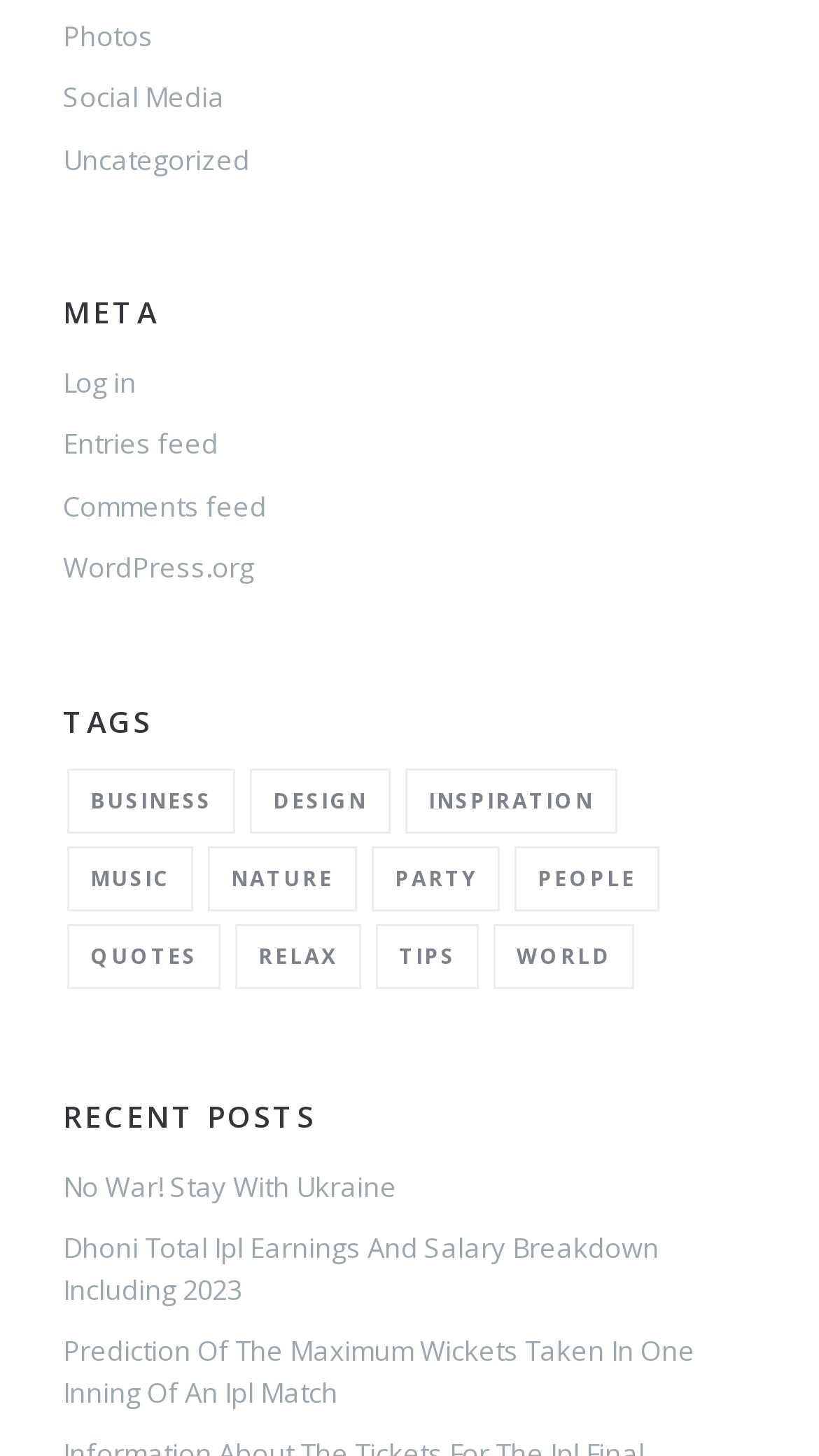Determine the bounding box for the HTML element described here: "Business". The coordinates should be given as [left, top, right, bottom] with each number being a float between 0 and 1.

[0.082, 0.527, 0.287, 0.572]